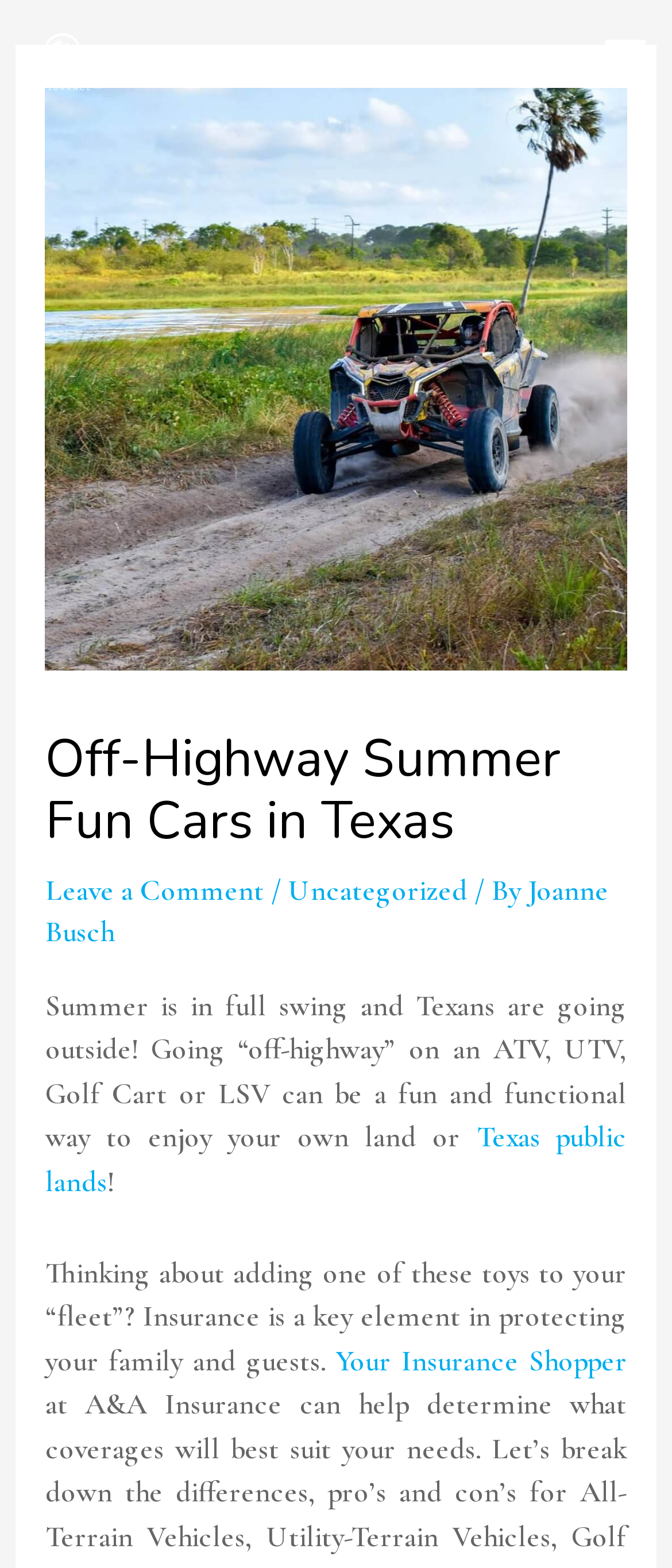Find the bounding box of the UI element described as: "Uncategorized". The bounding box coordinates should be given as four float values between 0 and 1, i.e., [left, top, right, bottom].

[0.429, 0.556, 0.695, 0.579]